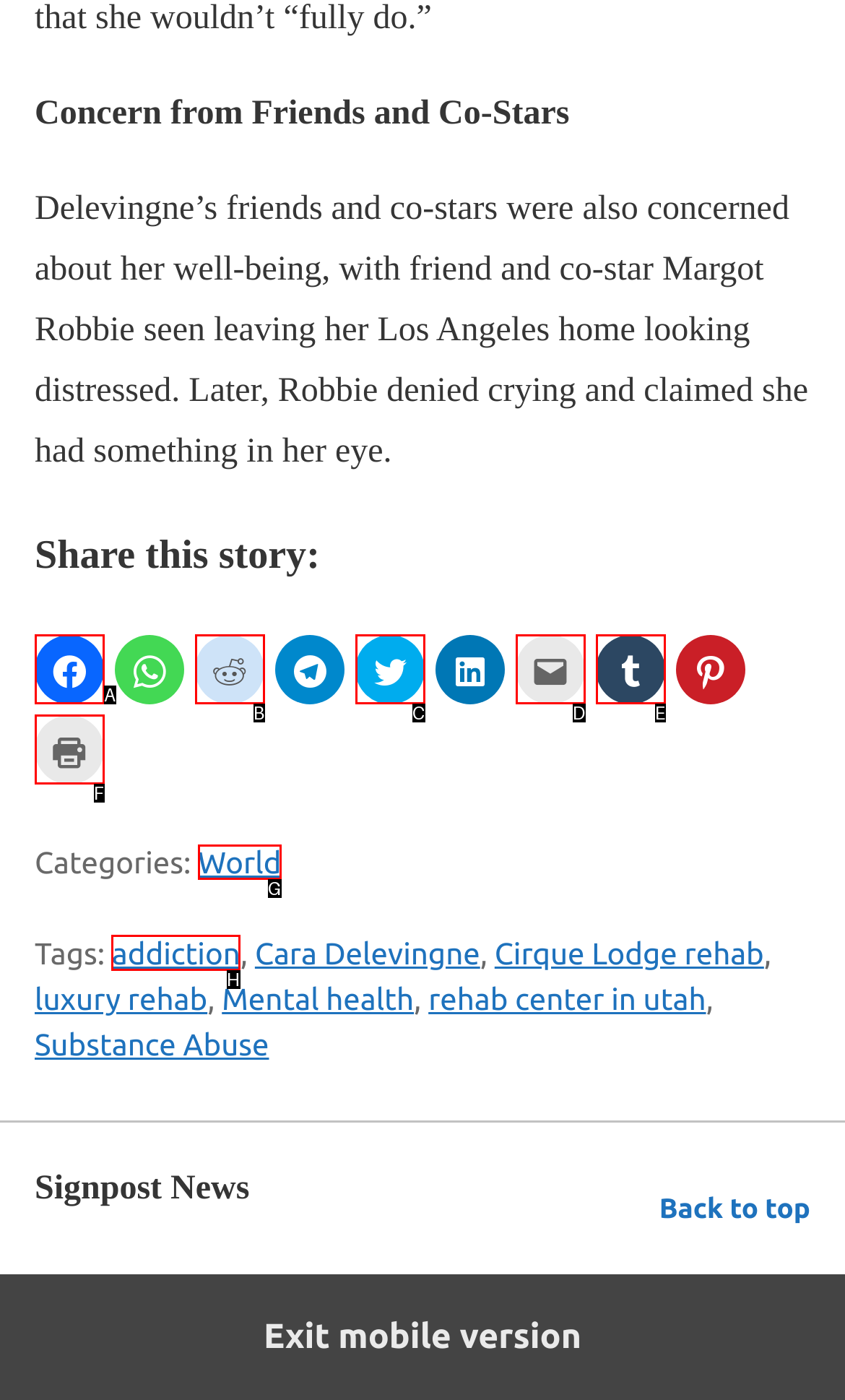Identify the HTML element to click to execute this task: Read about addiction Respond with the letter corresponding to the proper option.

H